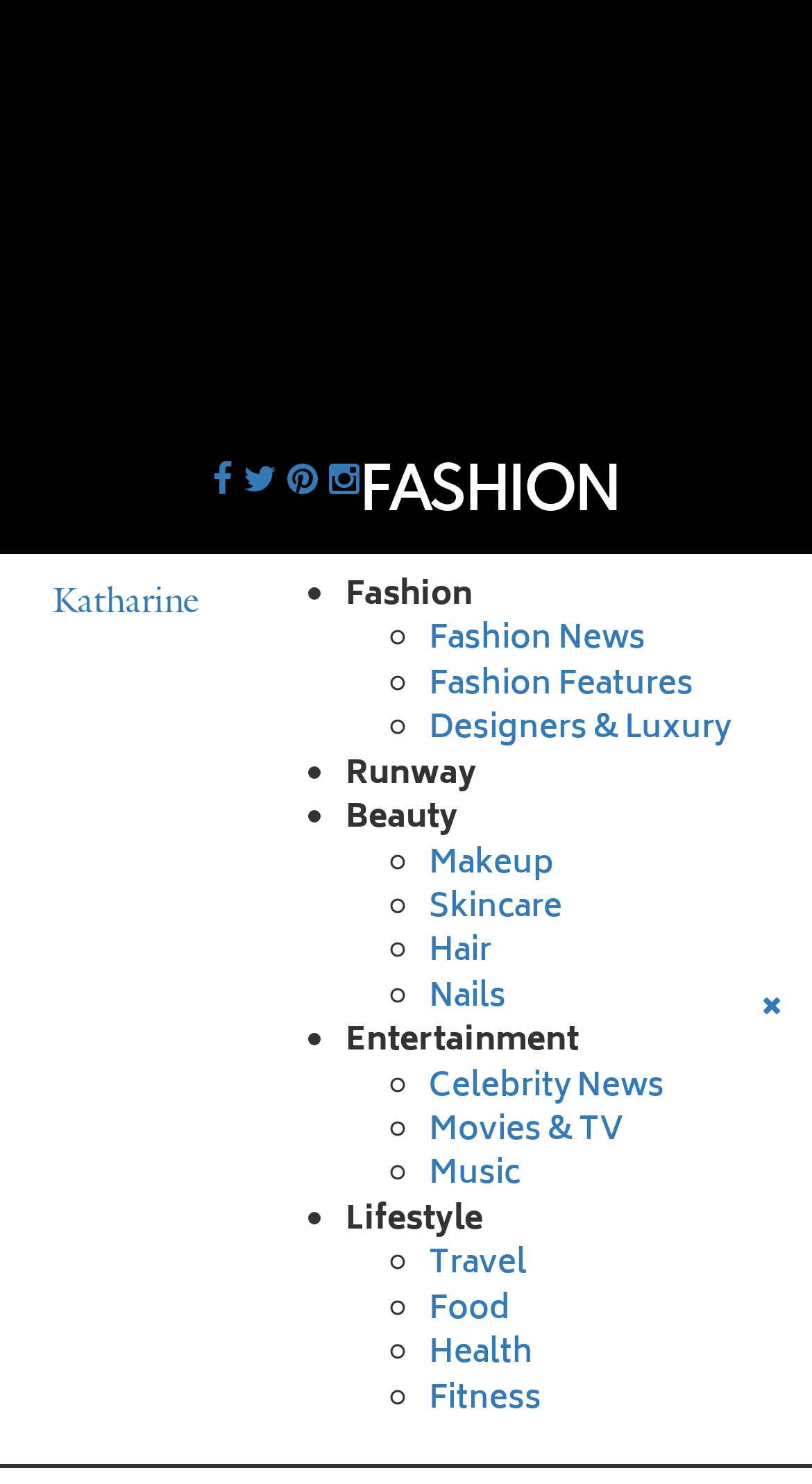Locate the bounding box of the UI element described by: "Fitness" in the given webpage screenshot.

[0.528, 0.924, 0.667, 0.962]